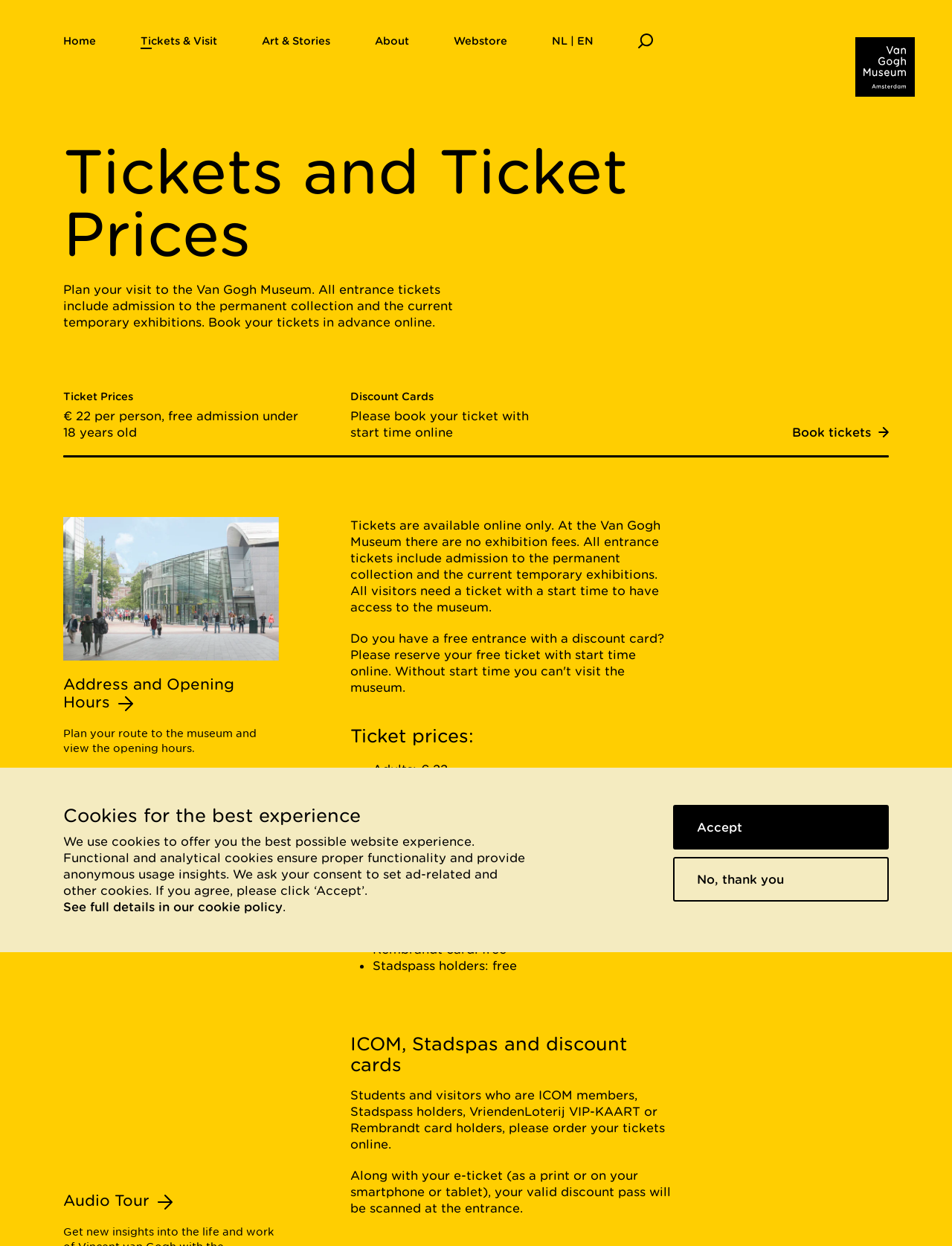Please specify the bounding box coordinates in the format (top-left x, top-left y, bottom-right x, bottom-right y), with values ranging from 0 to 1. Identify the bounding box for the UI component described as follows: Book tickets

[0.832, 0.34, 0.934, 0.354]